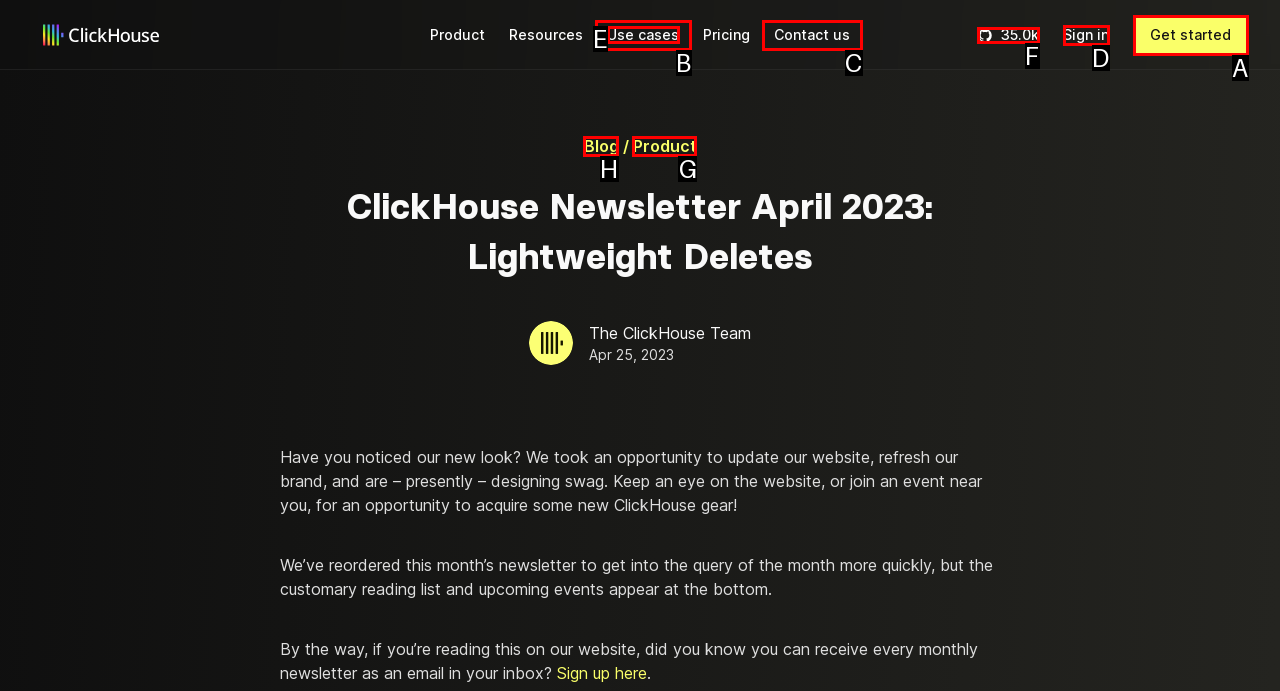Which option should I select to accomplish the task: Read the blog? Respond with the corresponding letter from the given choices.

H